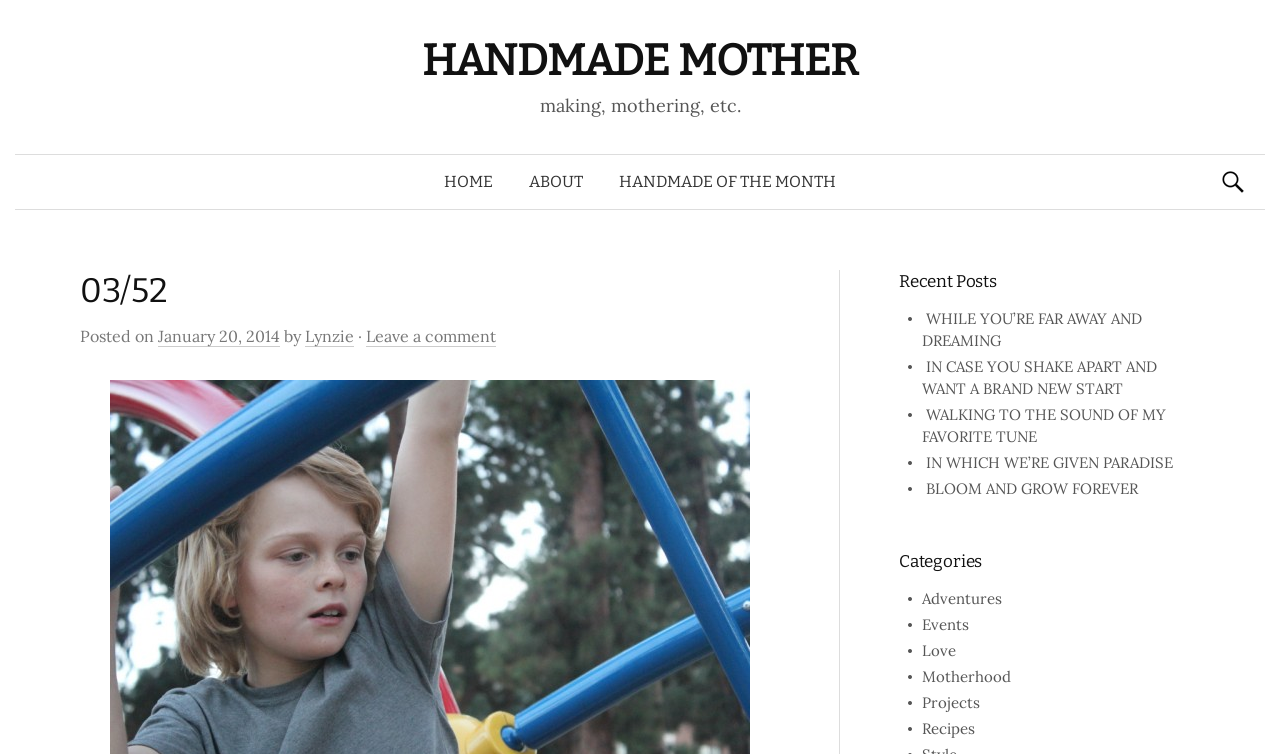Respond to the question below with a single word or phrase:
What is the date of the current post?

January 20, 2014